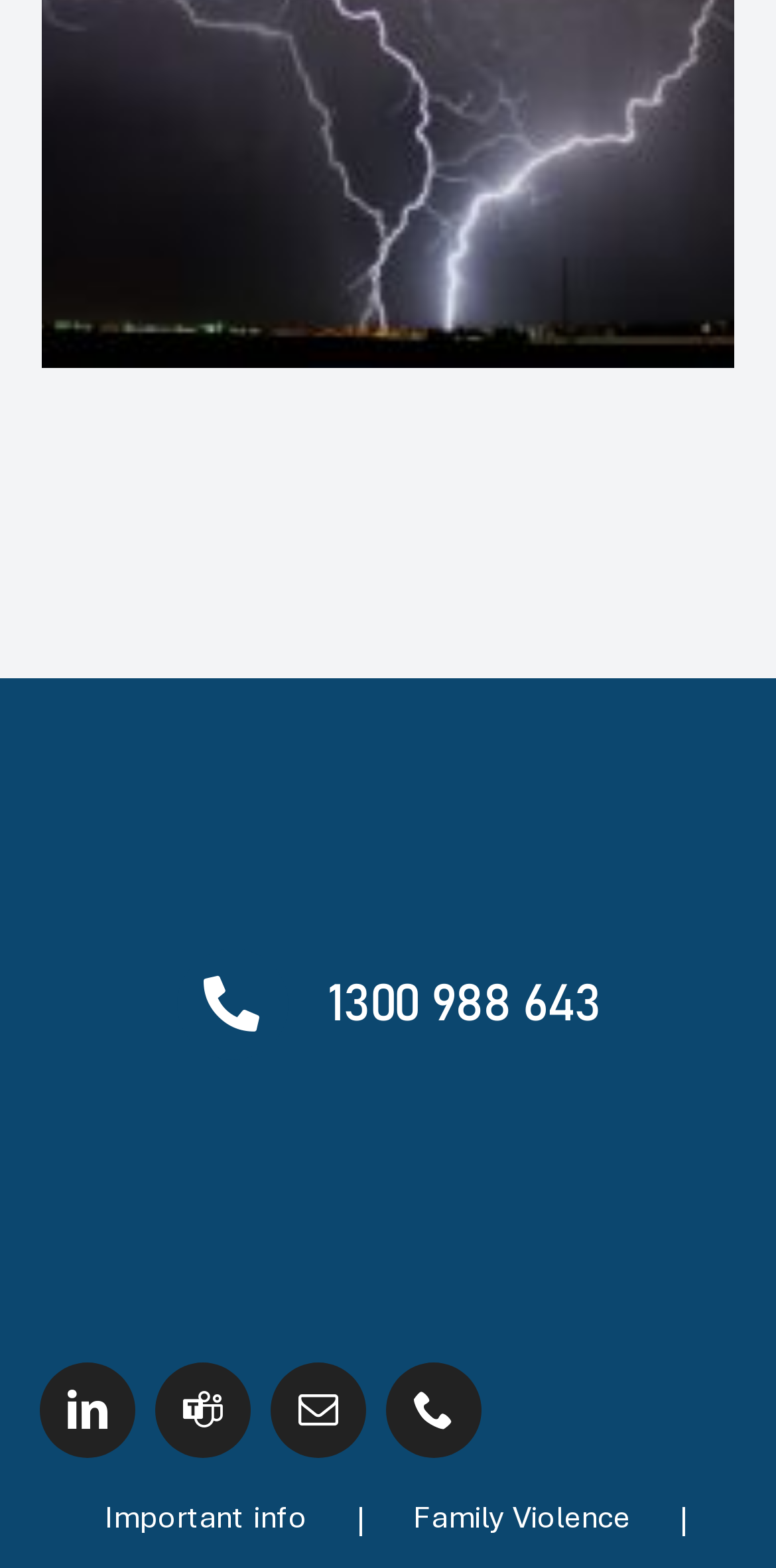What is the last link in the bottom section?
Using the information from the image, provide a comprehensive answer to the question.

I looked at the link elements in the bottom section and found that the last one is 'Family Violence', which is likely to be a link to a webpage about family violence.